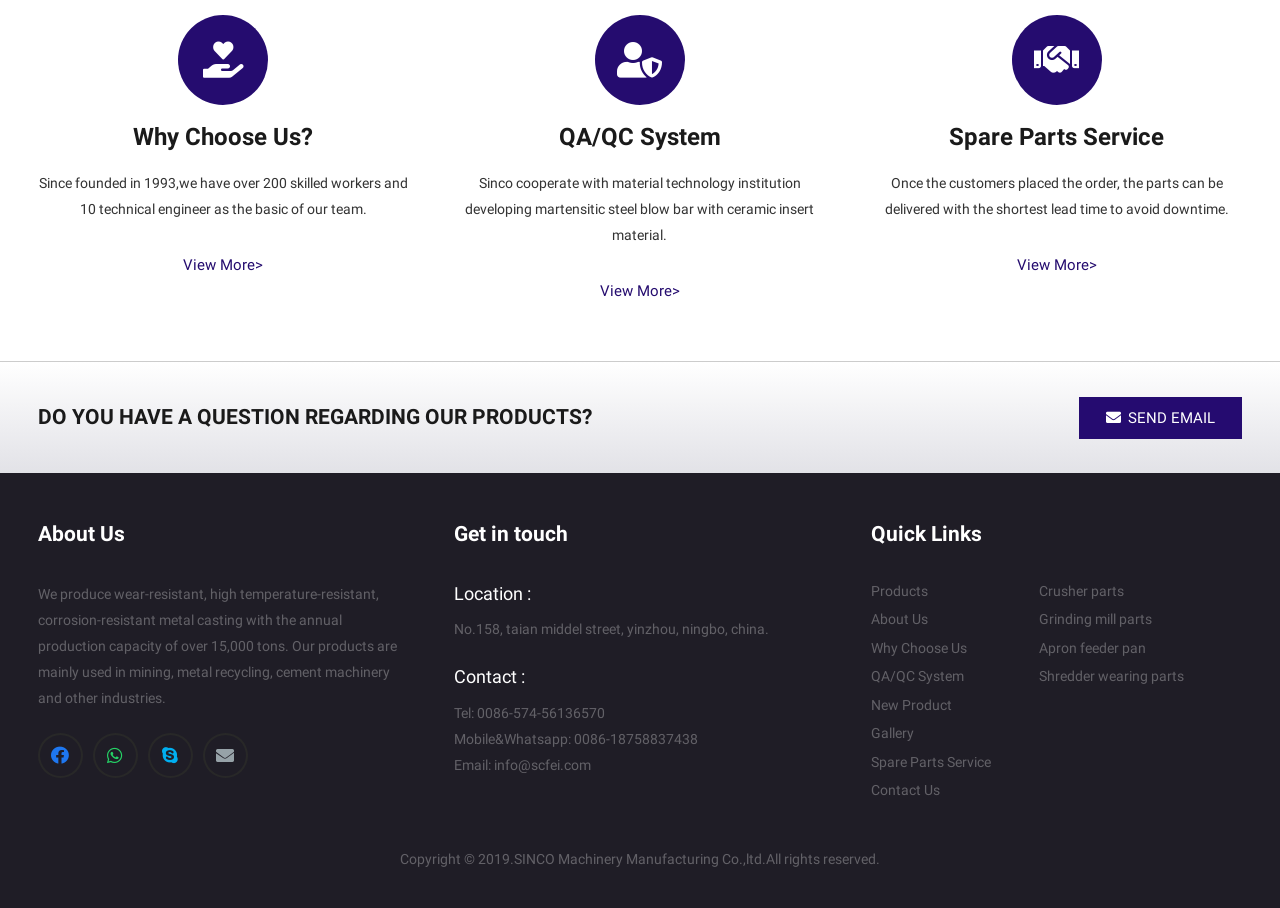Could you find the bounding box coordinates of the clickable area to complete this instruction: "Visit the About page"?

None